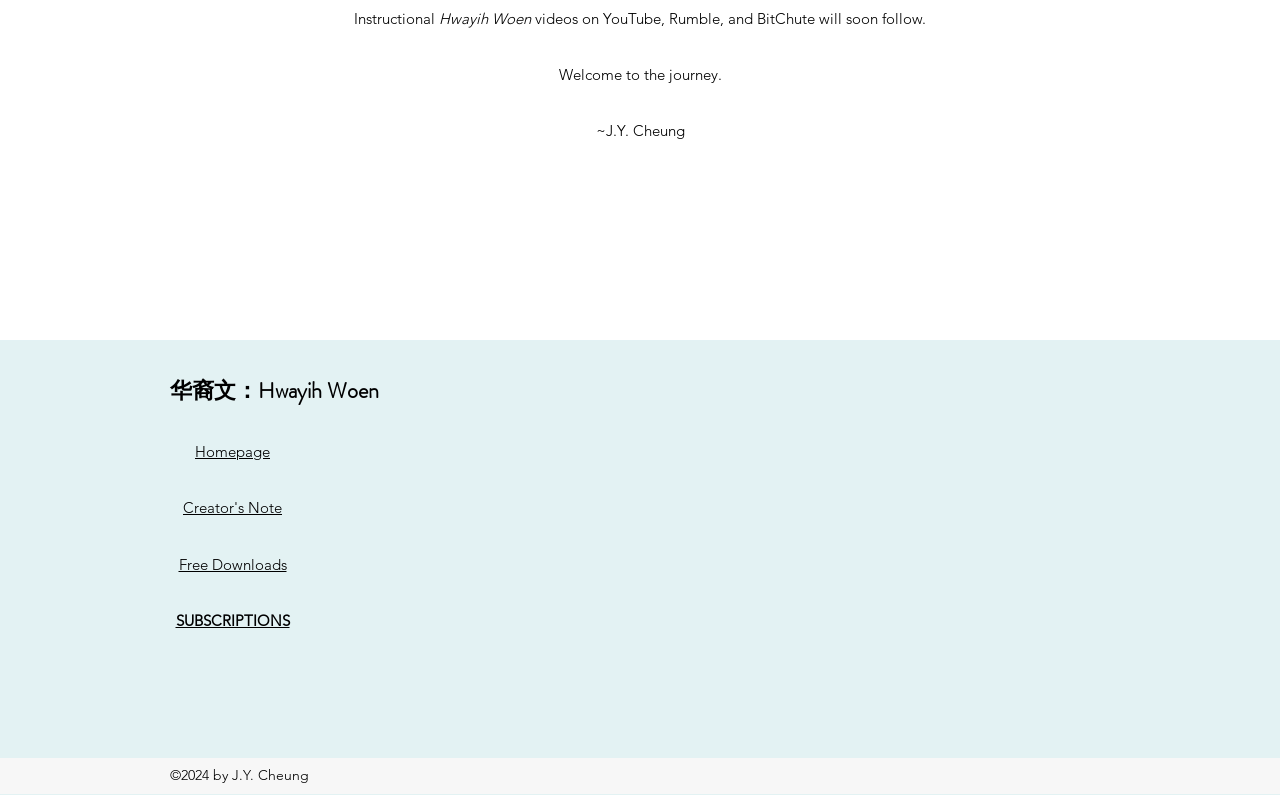What is the author's name?
Using the image, respond with a single word or phrase.

J.Y. Cheung